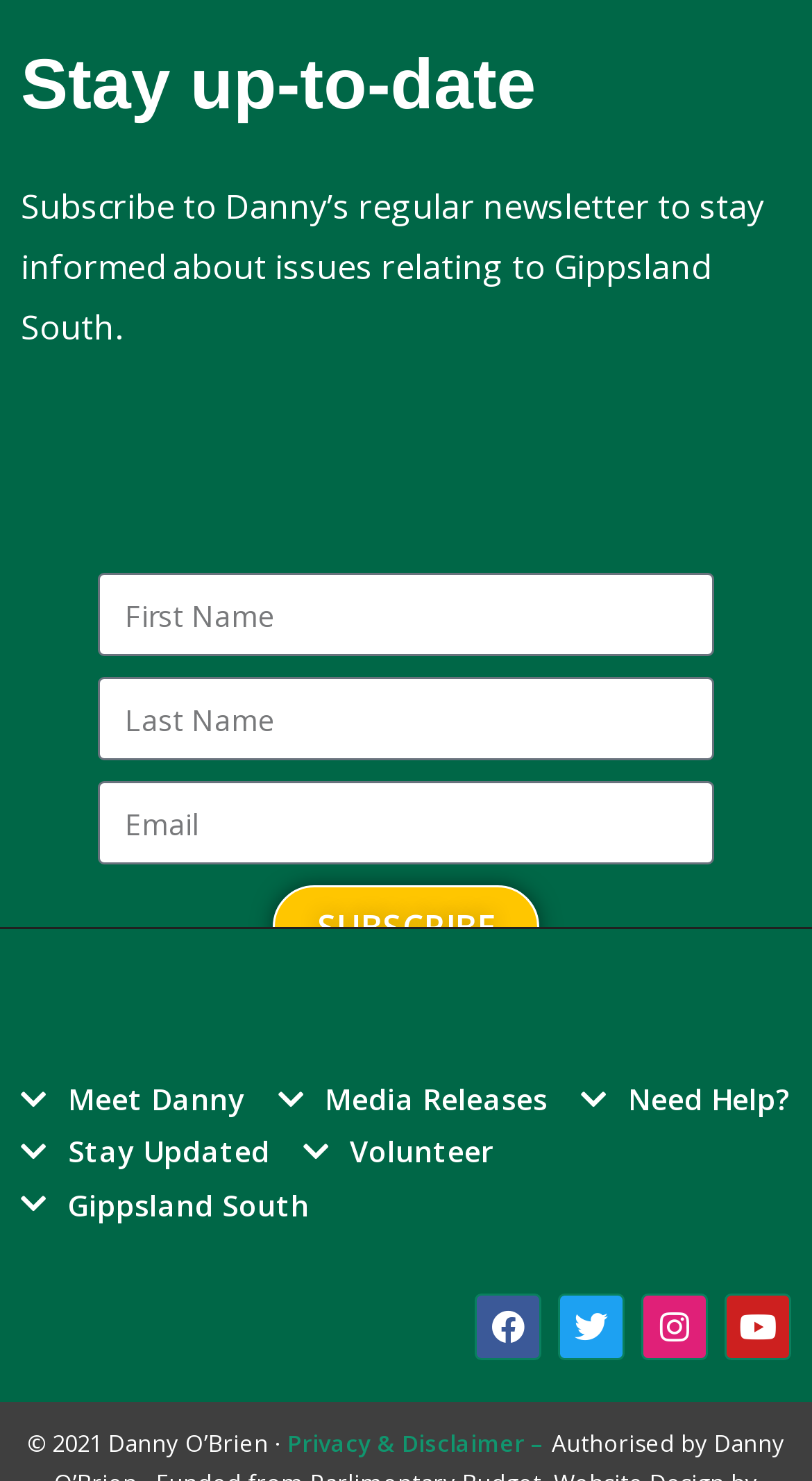Please indicate the bounding box coordinates for the clickable area to complete the following task: "View June 2020". The coordinates should be specified as four float numbers between 0 and 1, i.e., [left, top, right, bottom].

None